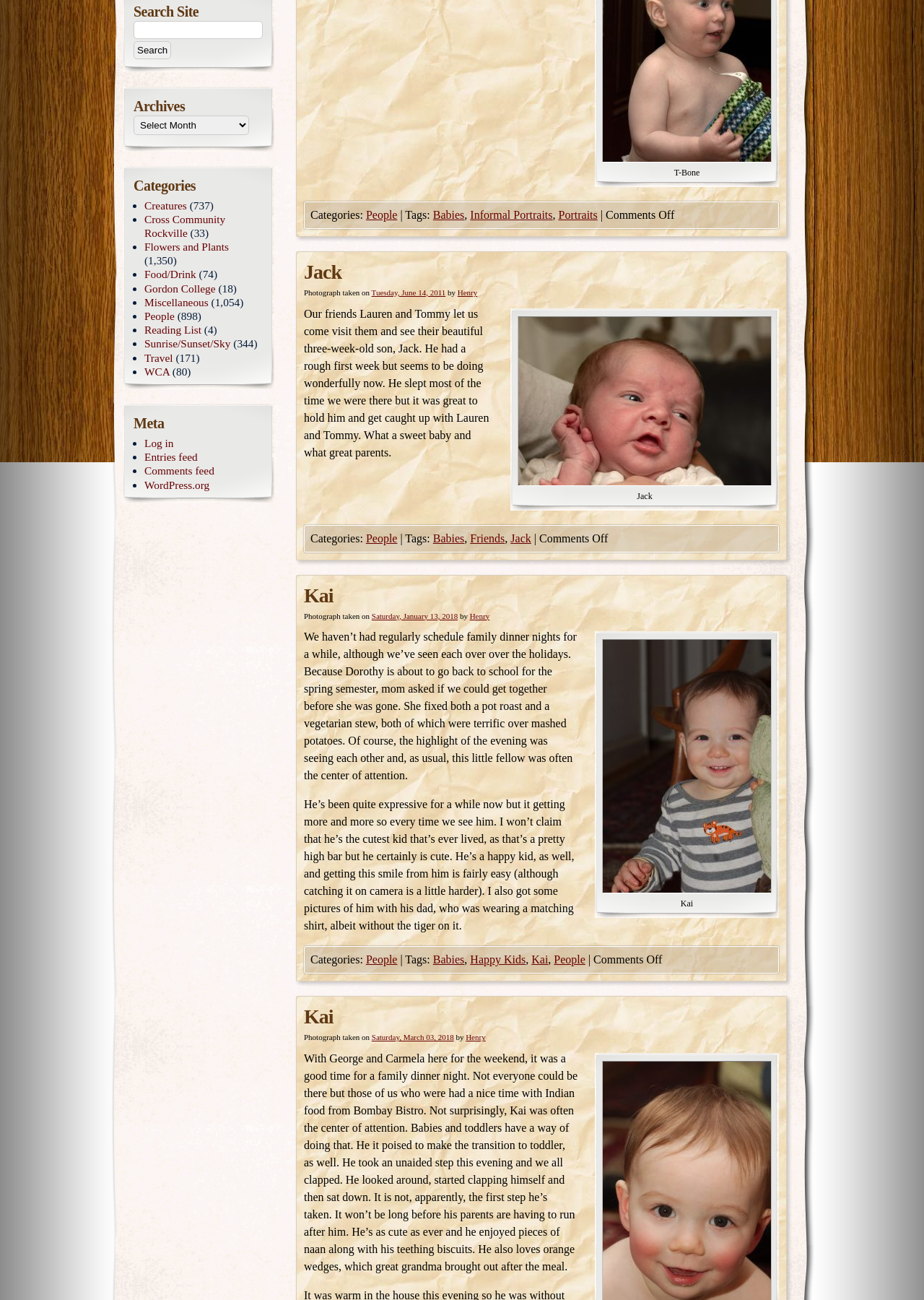Determine the bounding box coordinates of the UI element described by: "Tuesday, June 14, 2011".

[0.402, 0.222, 0.482, 0.228]